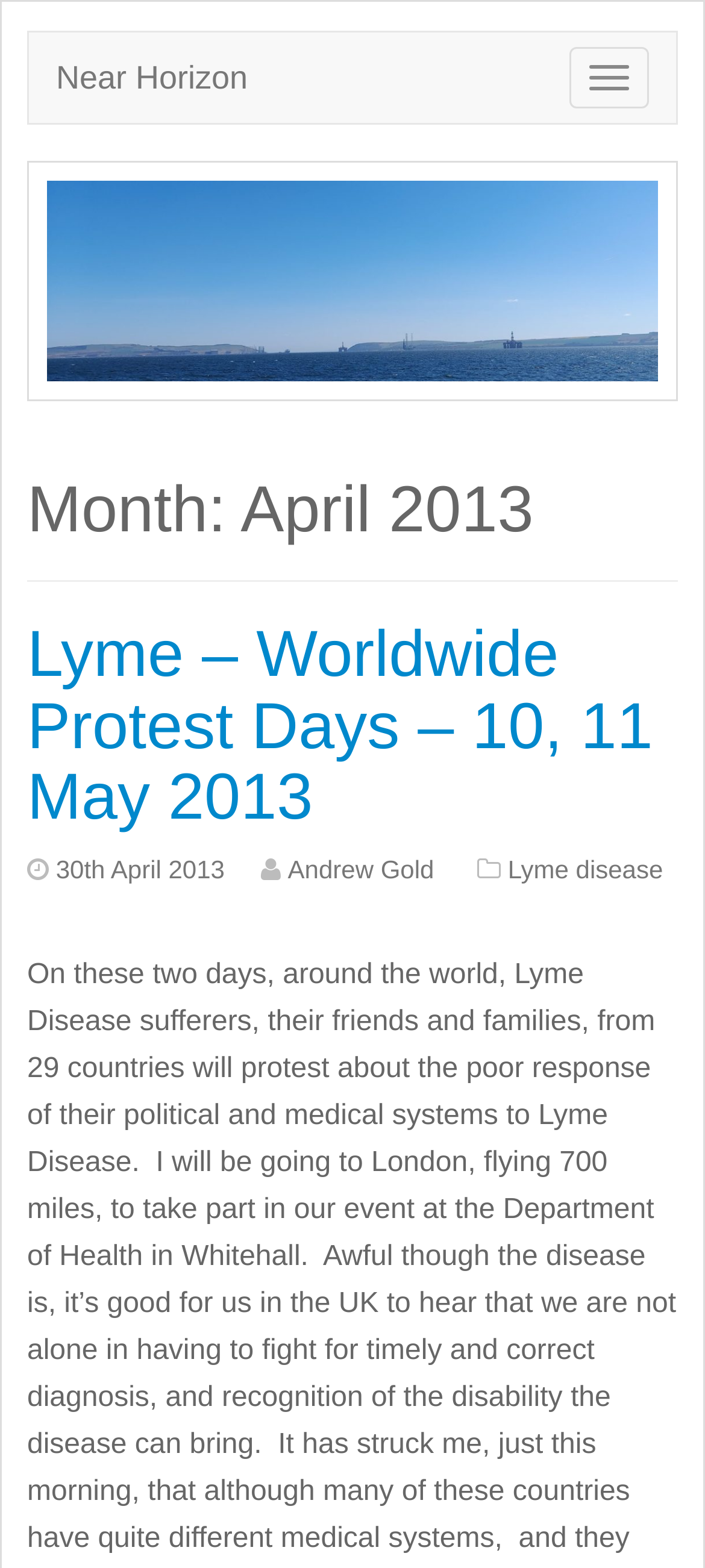What is the month and year of the current page?
Please provide a comprehensive answer based on the contents of the image.

The answer can be found in the heading 'Month: April 2013' which is a child element of the HeaderAsNonLandmark element.